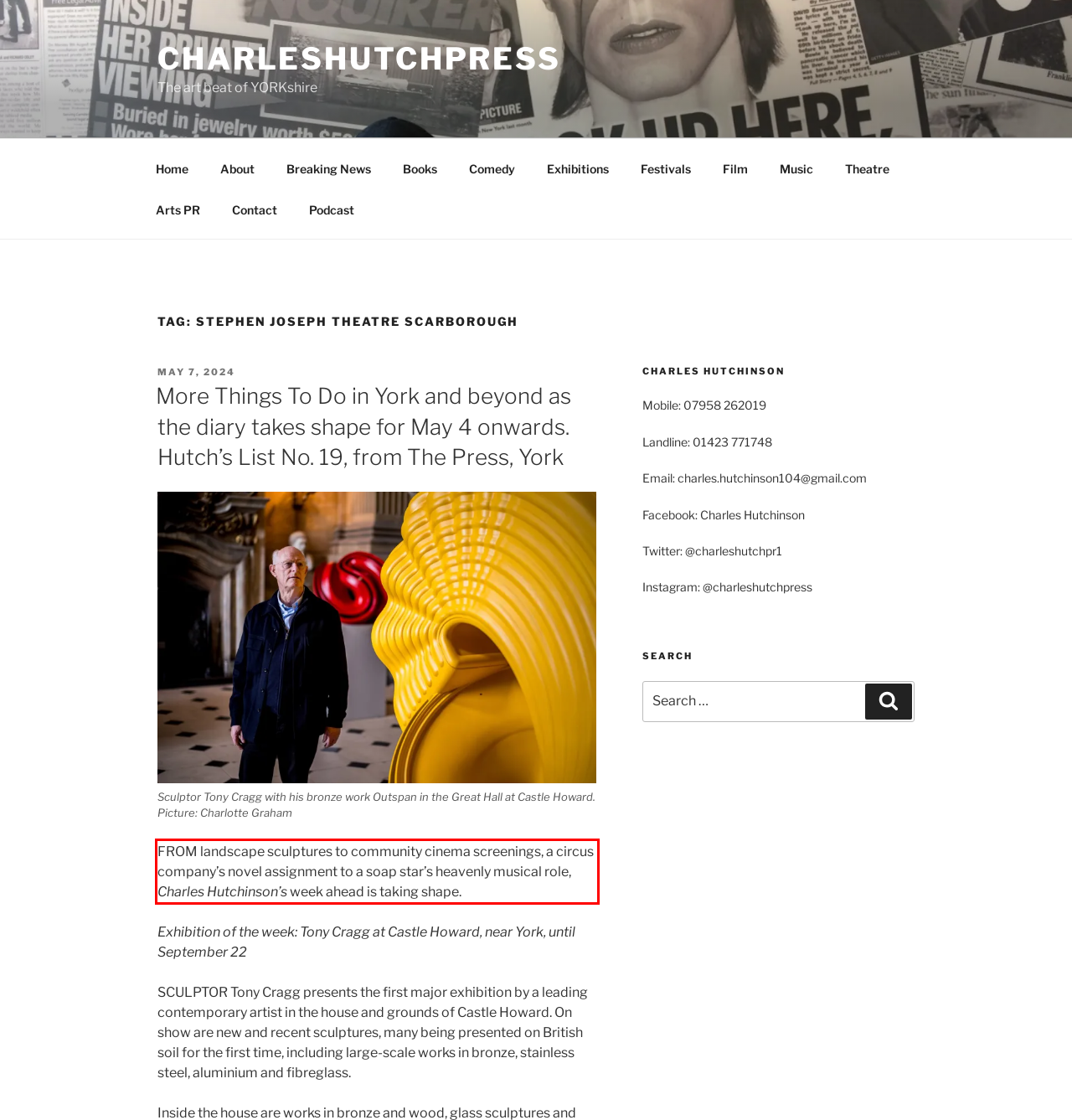Within the screenshot of the webpage, there is a red rectangle. Please recognize and generate the text content inside this red bounding box.

FROM landscape sculptures to community cinema screenings, a circus company’s novel assignment to a soap star’s heavenly musical role, Charles Hutchinson’s week ahead is taking shape.